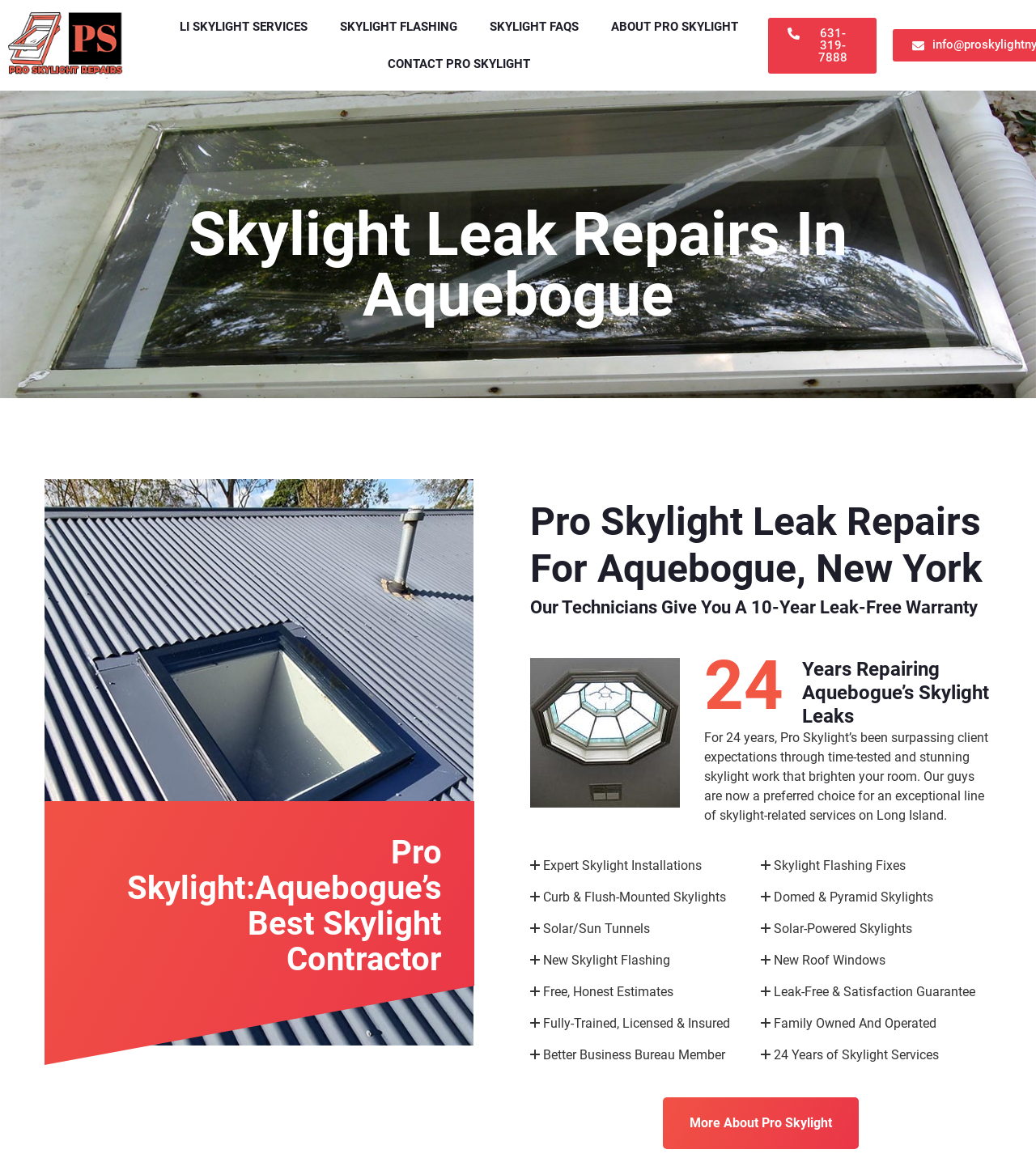What is the name of the company providing skylight services?
Refer to the screenshot and respond with a concise word or phrase.

Pro Skylight